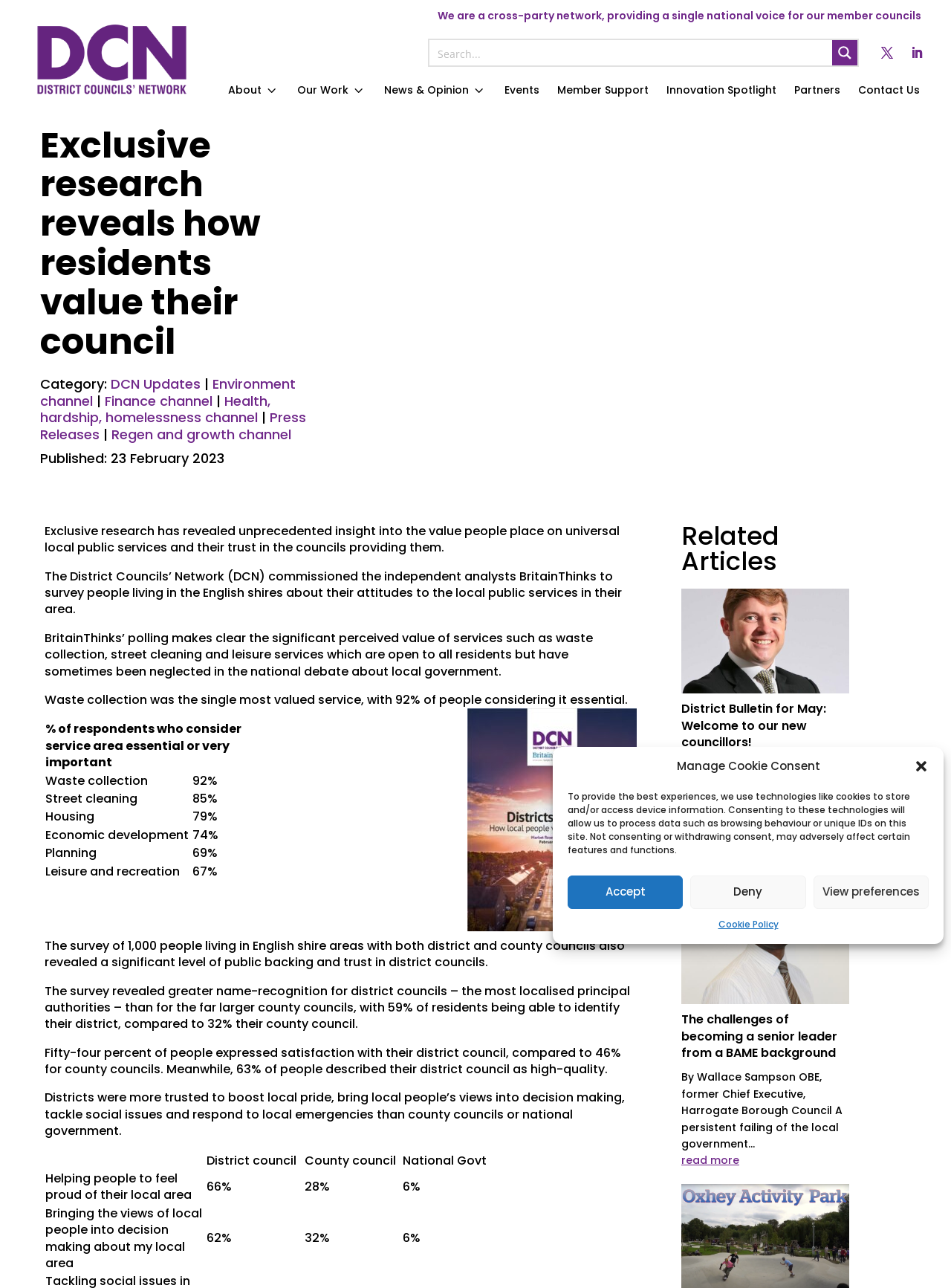Provide the bounding box coordinates for the area that should be clicked to complete the instruction: "Contact Us".

None